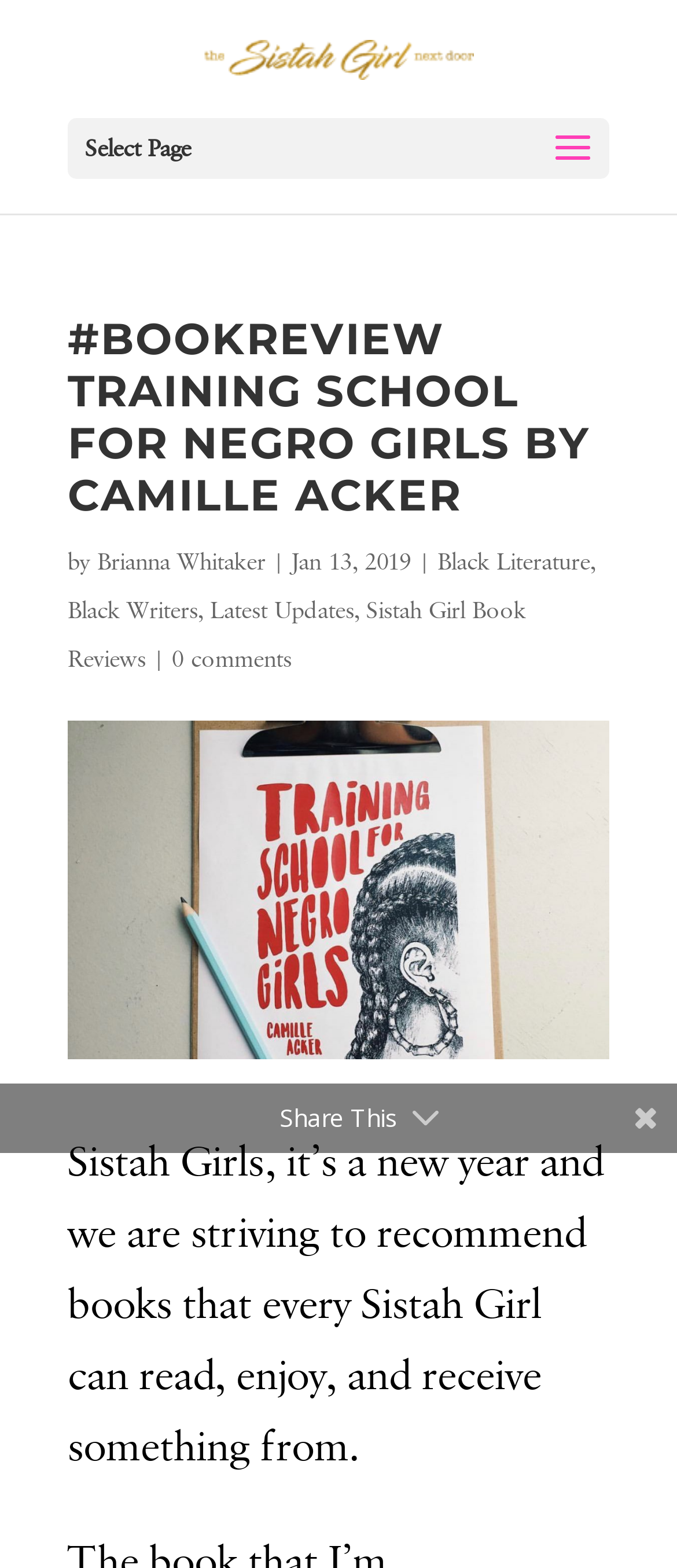Give a concise answer of one word or phrase to the question: 
What is the date of the book review?

Jan 13, 2019